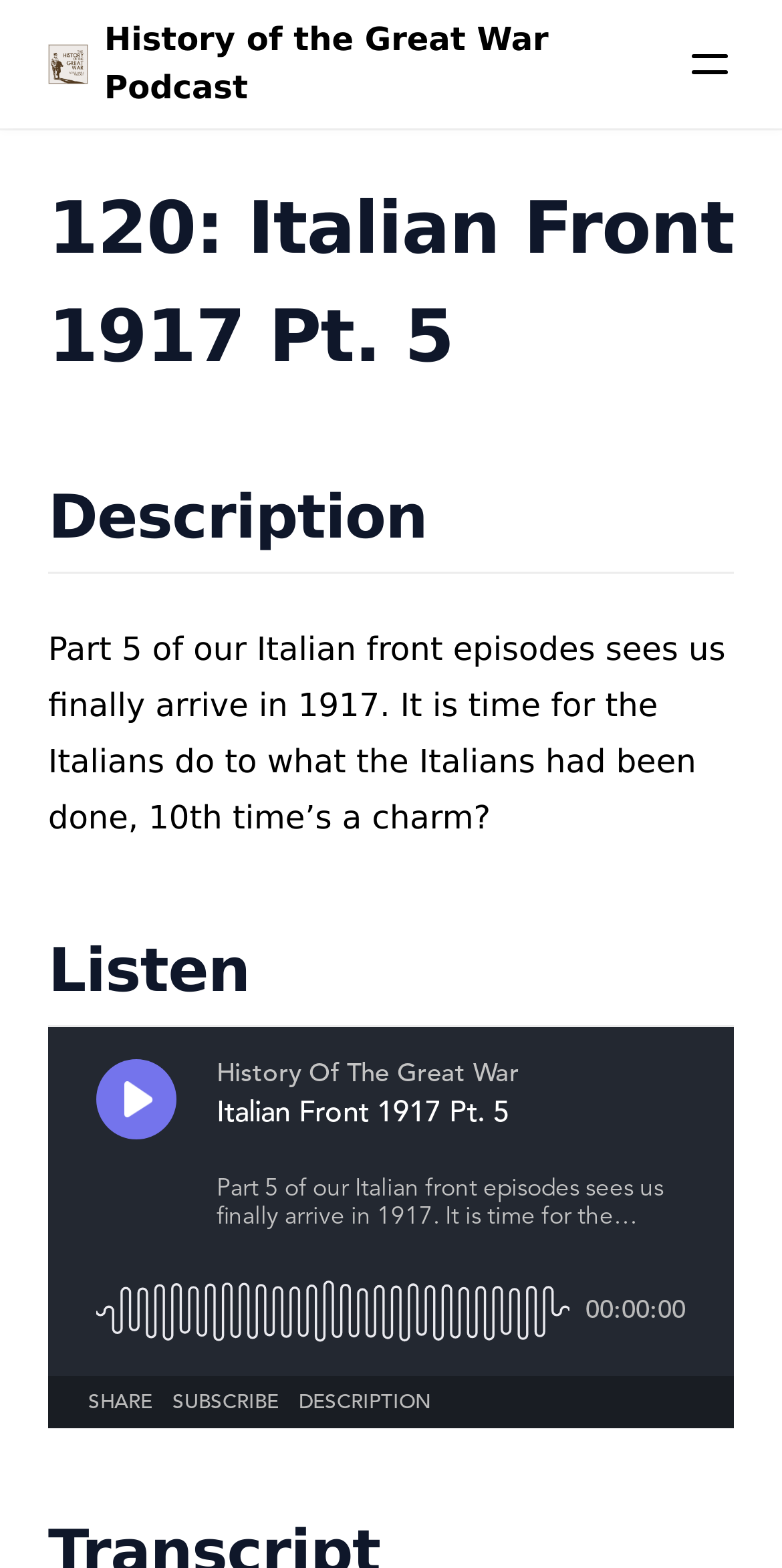Locate the bounding box coordinates of the clickable element to fulfill the following instruction: "Click the 'Permalink for this section' link under 'Description'". Provide the coordinates as four float numbers between 0 and 1 in the format [left, top, right, bottom].

[0.582, 0.308, 0.666, 0.353]